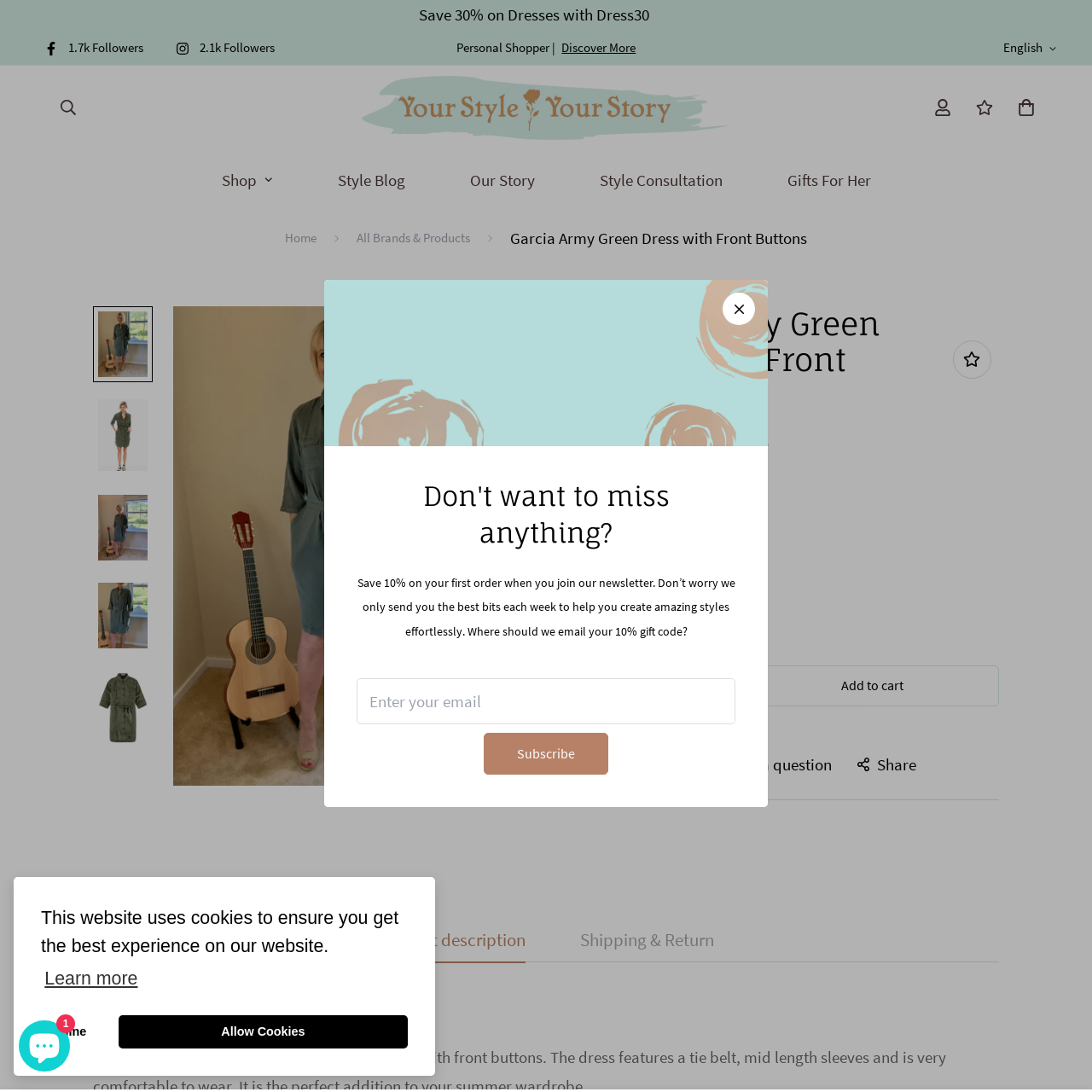Please examine the image highlighted by the red boundary and provide a comprehensive response to the following question based on the visual content: 
What is the brand name of the dress?

The brand name is mentioned in the caption as 'Your Style Your Story', which emphasizes the commitment to offering personalized fashion choices.